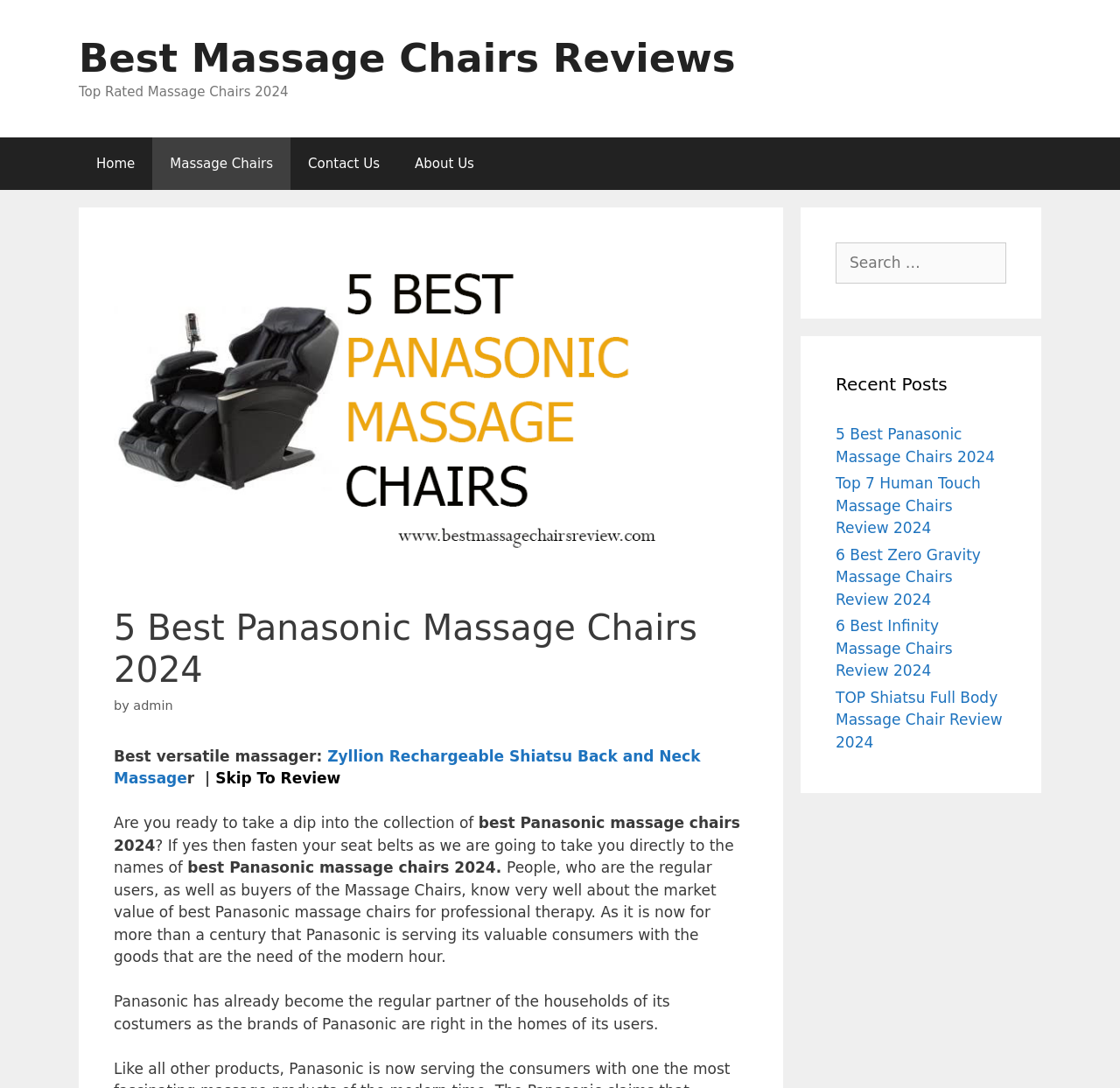How many massage chairs are reviewed on this webpage?
From the screenshot, provide a brief answer in one word or phrase.

5